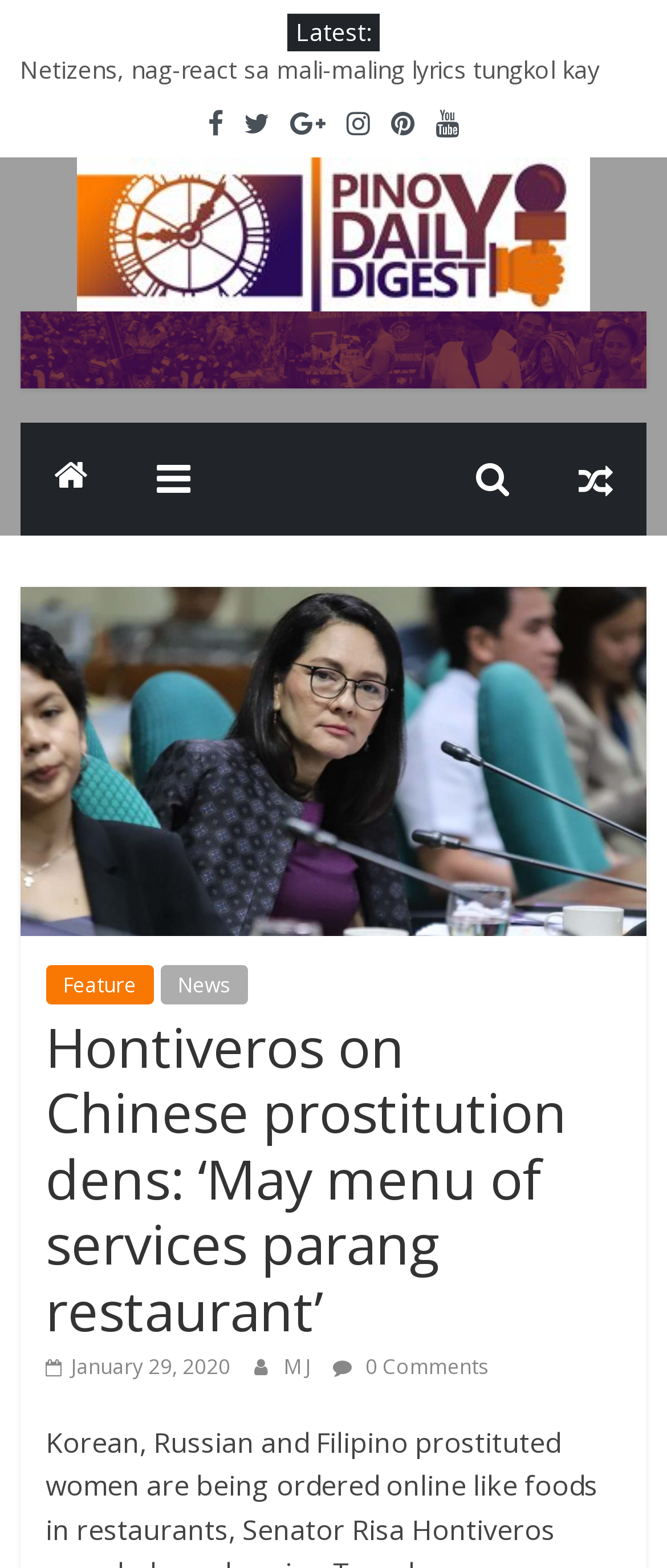Identify and extract the main heading of the webpage.

Hontiveros on Chinese prostitution dens: ‘May menu of services parang restaurant’